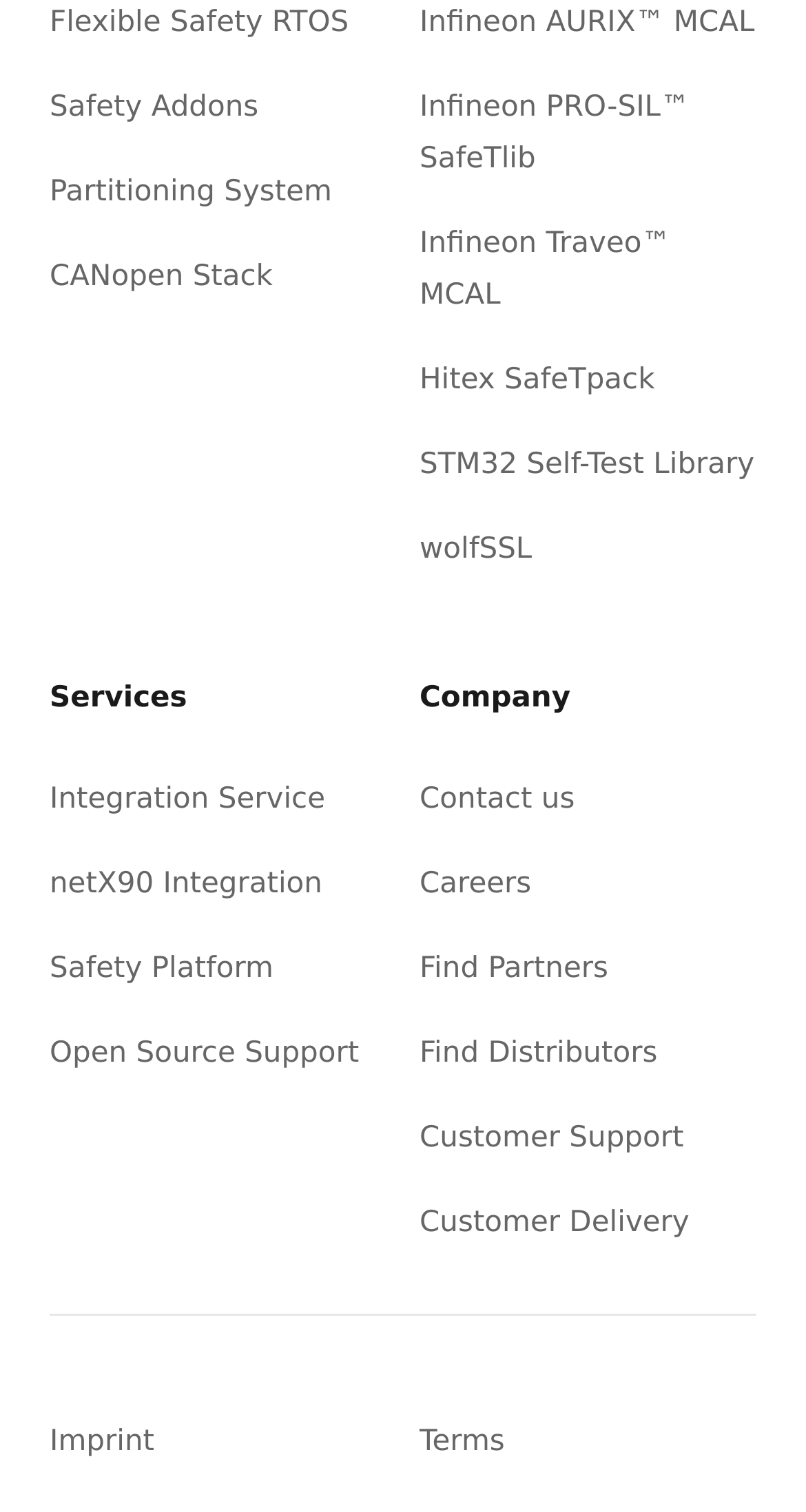Locate the bounding box coordinates of the element that needs to be clicked to carry out the instruction: "Click on Flexible Safety RTOS". The coordinates should be given as four float numbers ranging from 0 to 1, i.e., [left, top, right, bottom].

[0.062, 0.004, 0.433, 0.026]